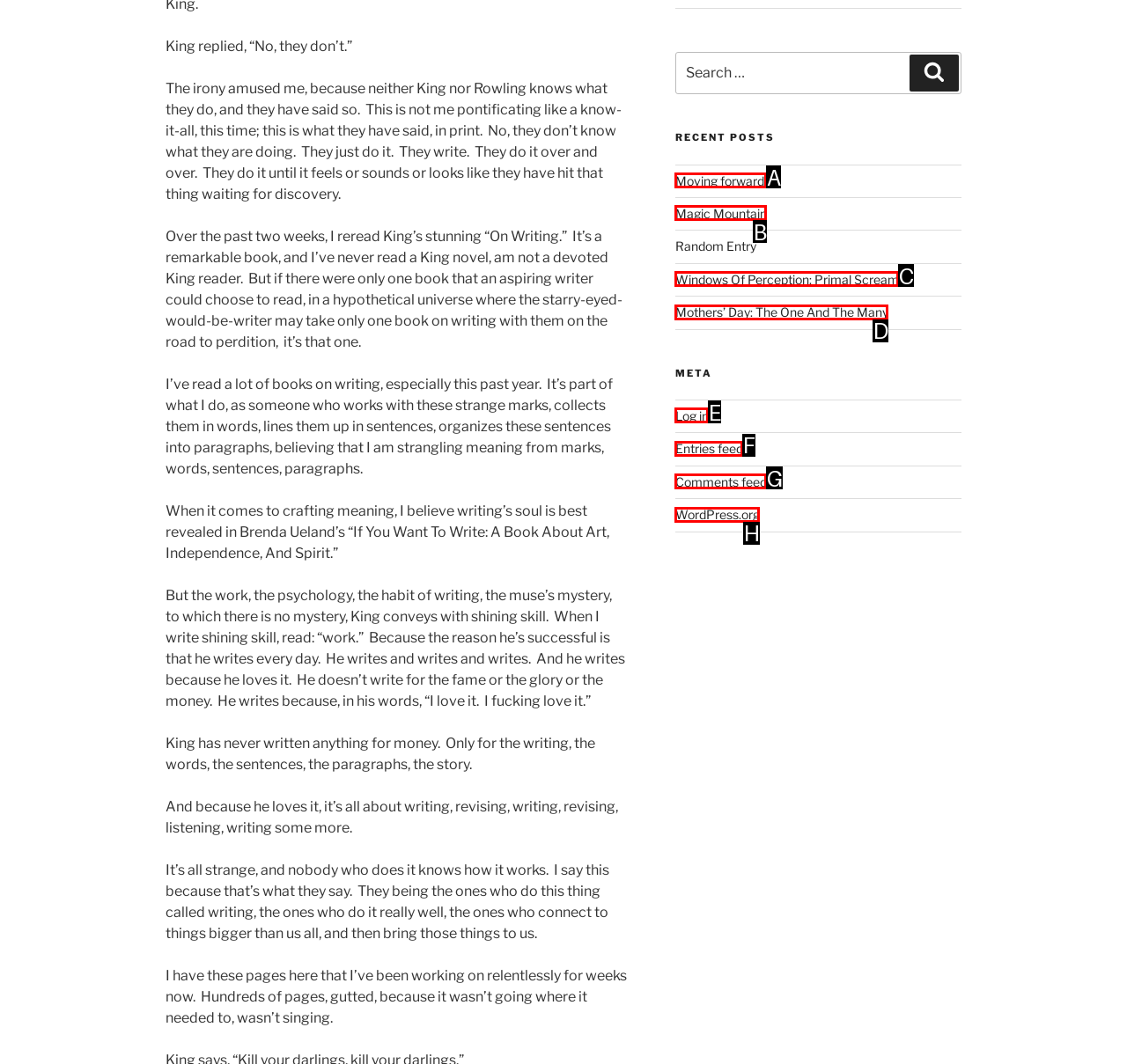Point out the option that aligns with the description: WordPress.org
Provide the letter of the corresponding choice directly.

H